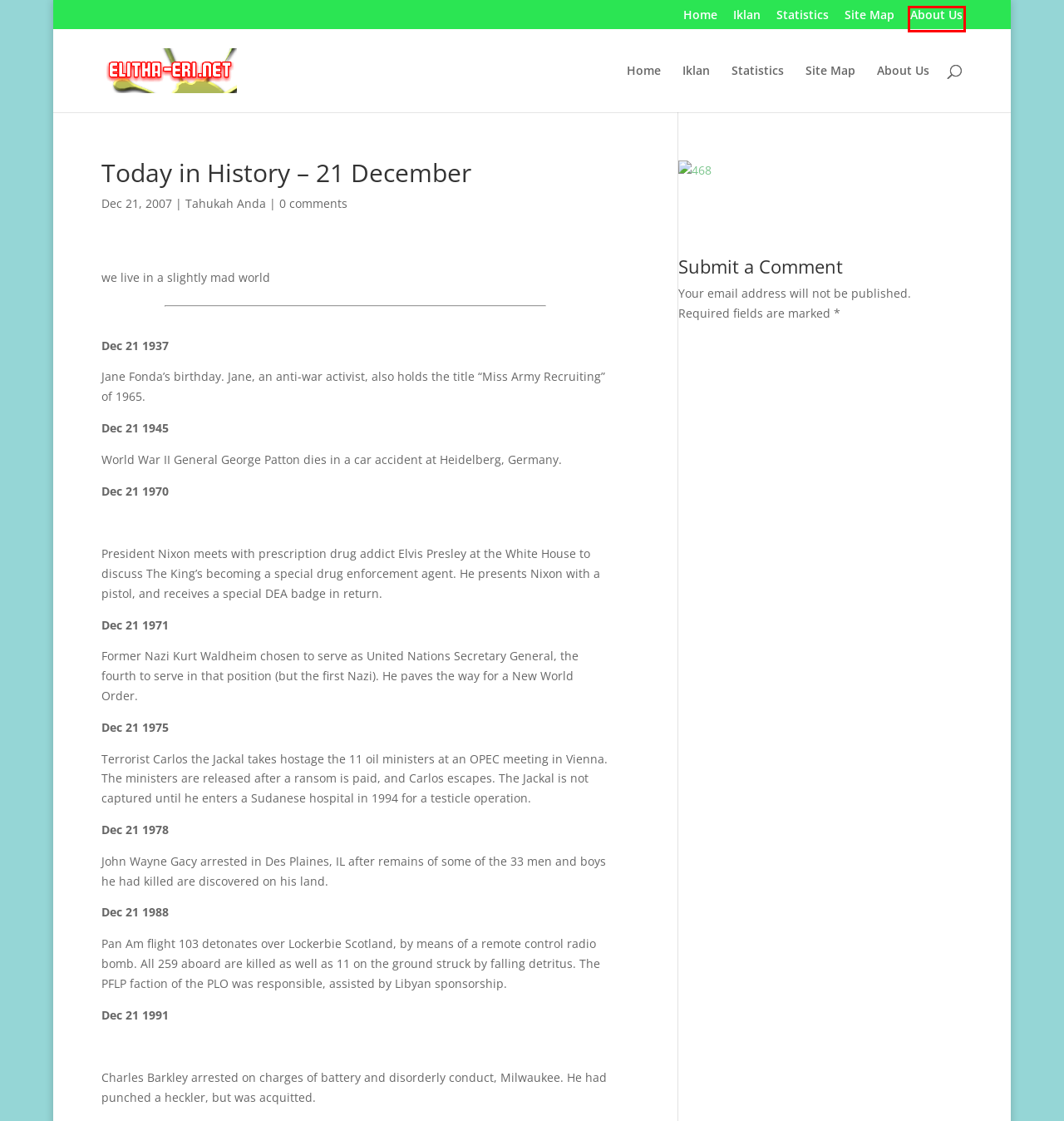Look at the given screenshot of a webpage with a red rectangle bounding box around a UI element. Pick the description that best matches the new webpage after clicking the element highlighted. The descriptions are:
A. Komik | |ELITHA-ERI| - JOURNEY
B. Iklan | |ELITHA-ERI| - JOURNEY
C. Make Money Online | |ELITHA-ERI| - JOURNEY
D. Statistics | |ELITHA-ERI| - JOURNEY
E. Tahukah Anda | |ELITHA-ERI| - JOURNEY
F. Site Map | |ELITHA-ERI| - JOURNEY
G. |ELITHA-ERI| - JOURNEY | Saling Berbagi Ilmu Bermanfaat
H. About Us | |ELITHA-ERI| - JOURNEY

H